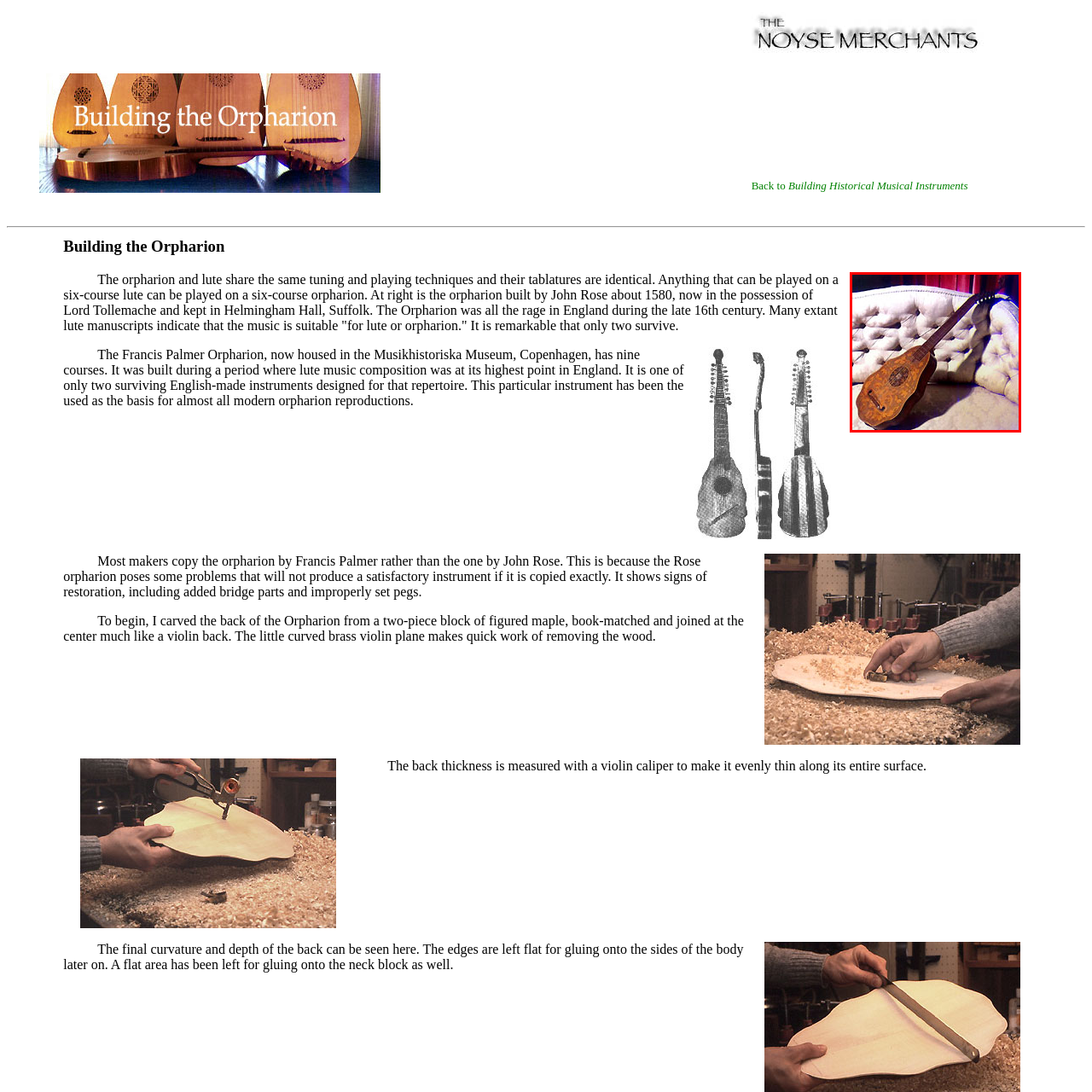Elaborate on the contents of the image marked by the red border.

This image features a baroque guitar, a beautifully crafted historical musical instrument characterized by its intricate design and unique shape. The guitar is elegantly displayed on a tufted sofa, accentuating its ornate craftsmanship. The instrument's body, which showcases detailed floral patterns, reflects the artistry of the era in which it was made. Notably, this type of guitar is associated with the rich tradition of lute music composition, especially prevalent in England during a time of significant musical development. The photo captures both the aesthetic appeal and the cultural significance of the baroque guitar, inviting viewers to appreciate its historical context.